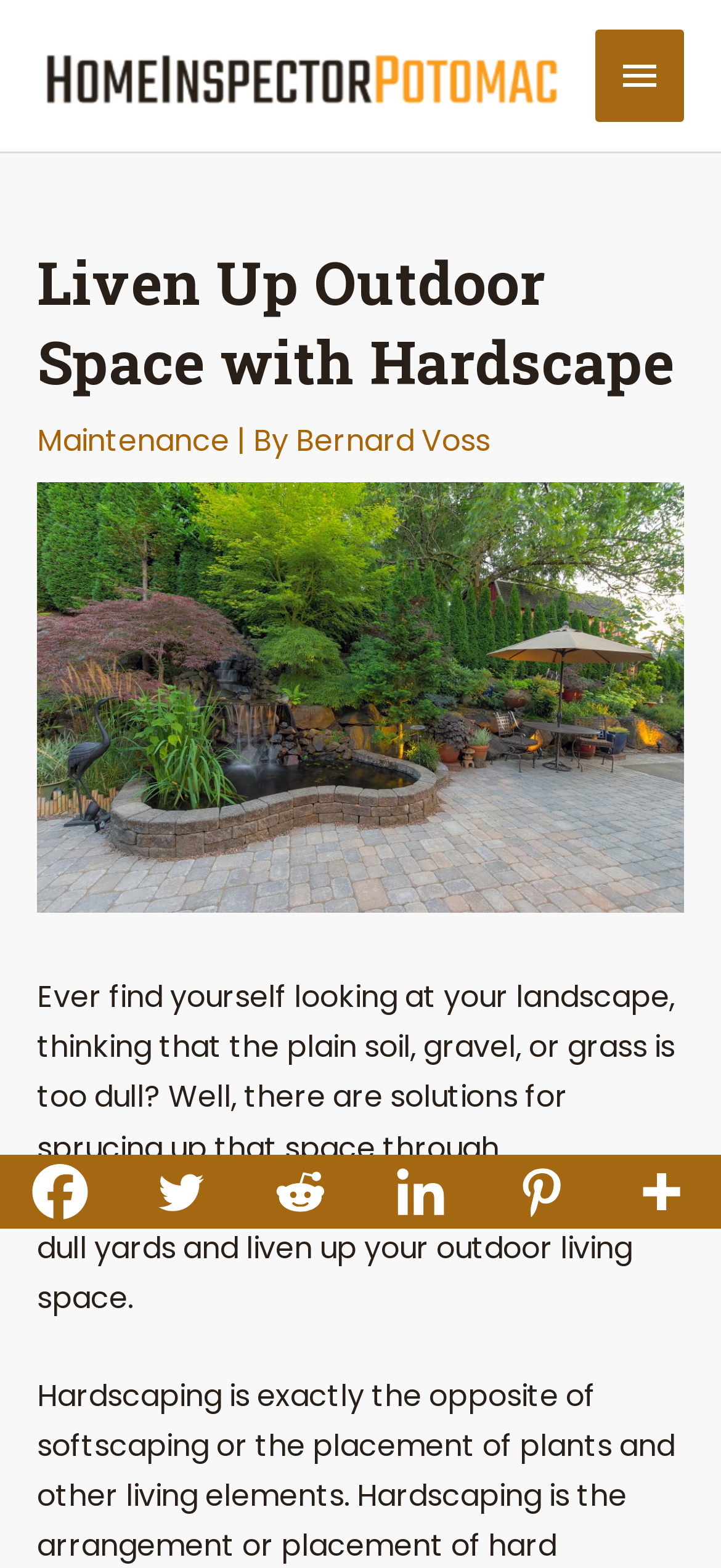Please respond to the question with a concise word or phrase:
What is the logo of the website?

Homeinspector poto moto logo